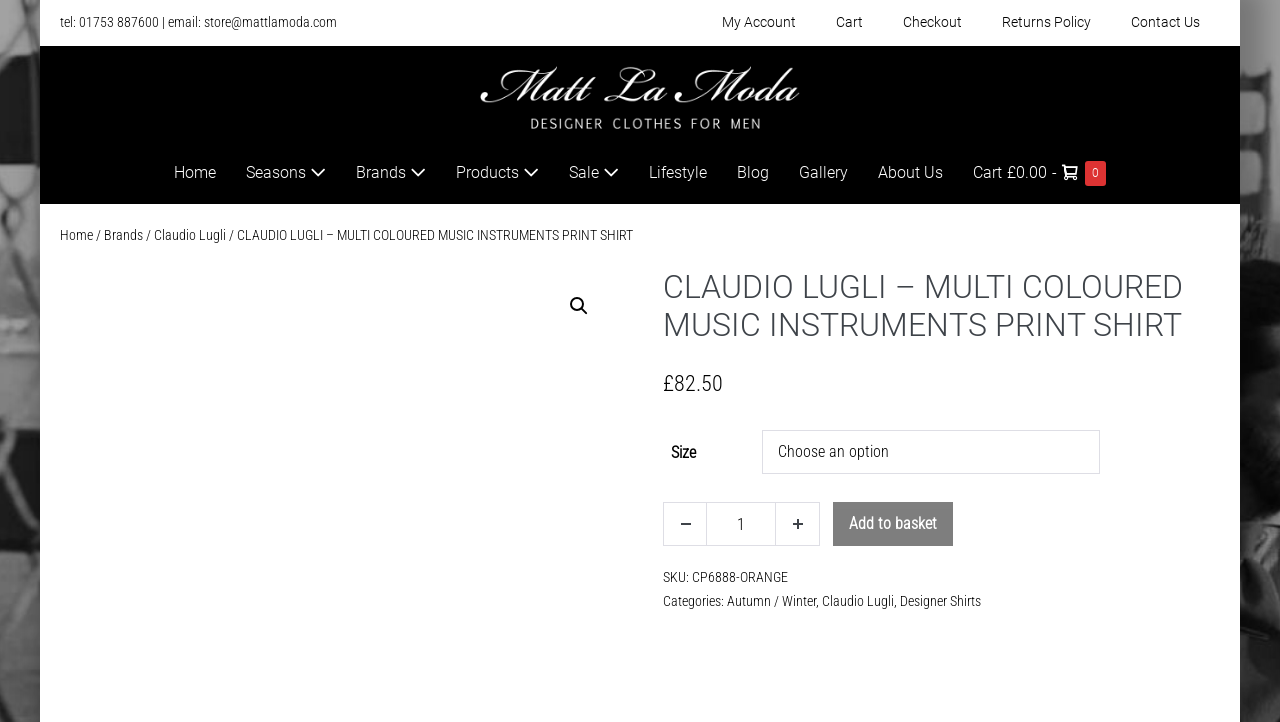Give an extensive and precise description of the webpage.

This webpage is about a product, specifically a shirt, from the brand Claudio Lugli. At the top left corner, there is a layout table with contact information, including a phone number and email address. Next to it, there are links to "My Account", "Cart", "Checkout", "Returns Policy", and "Contact Us".

Below the contact information, there is a link to "Matt La Moda Menswear" and an image with the same name. On the top right corner, there is a navigation menu with links to "Home", "Seasons", "Brands", "Products", "Sale", "Lifestyle", "Blog", "Gallery", "About Us", and "Shopping Basket Cart".

Under the navigation menu, there is a breadcrumb navigation with links to "Home", "Brands", and "Claudio Lugli", followed by the product name "CLAUDIO LUGLI – MULTI COLOURED MUSIC INSTRUMENTS PRINT SHIRT". 

The main content of the webpage is about the product, with a heading displaying the product name. Below the heading, there is a price displayed as "£82.50". 

On the right side of the price, there is a section for selecting the product size, with a combobox and a label "Size". Below the size selection, there are buttons to decrease and increase the product quantity, as well as a button to "Add to basket".

Further down, there is information about the product, including the SKU number "CP6888-ORANGE" and categories "Autumn / Winter", "Claudio Lugli", and "Designer Shirts".